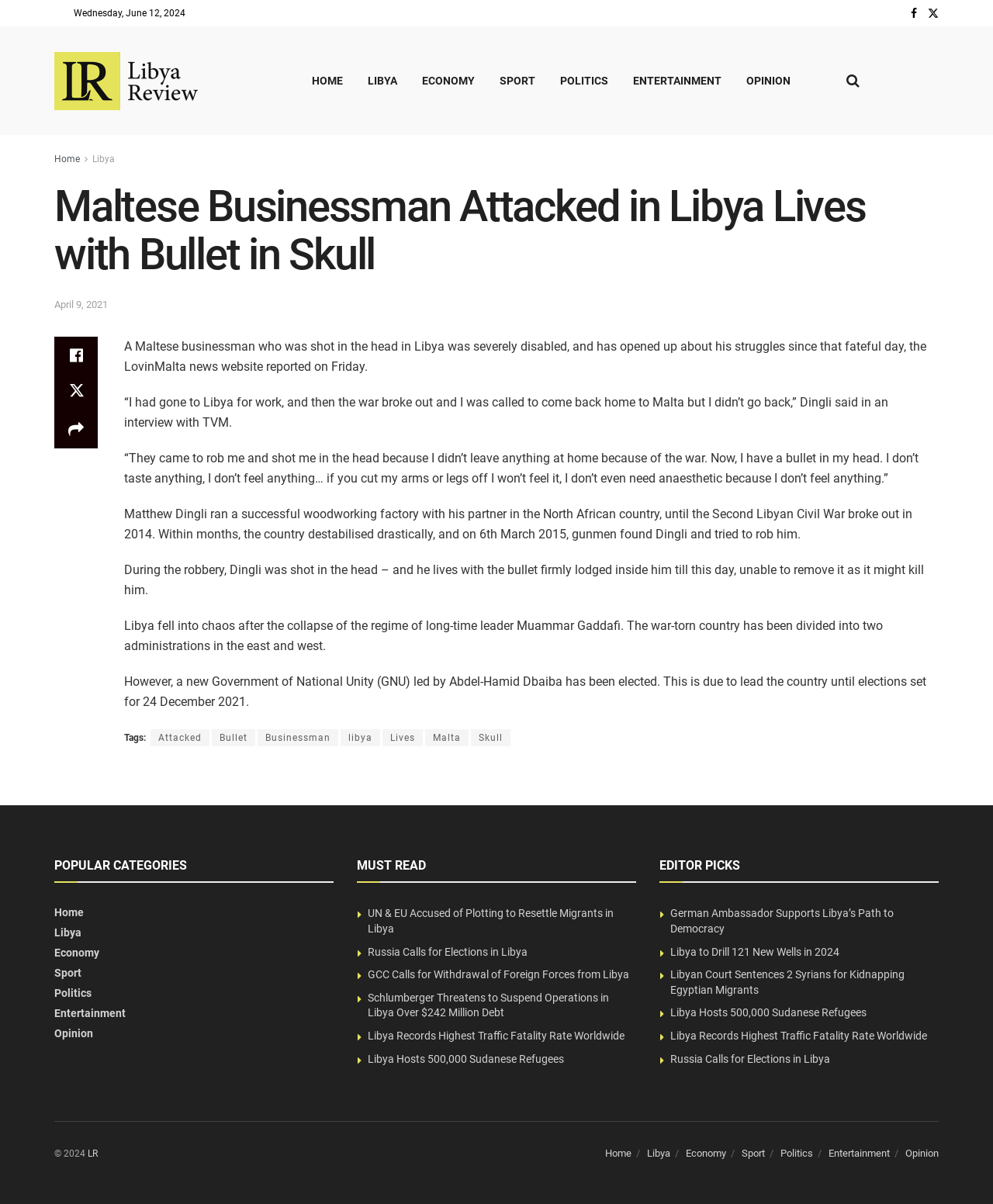What is the name of the businessman who was attacked in Libya?
Refer to the image and give a detailed answer to the question.

I found the name of the businessman by reading the article content, where it mentions 'Matthew Dingli ran a successful woodworking factory with his partner in the North African country'.